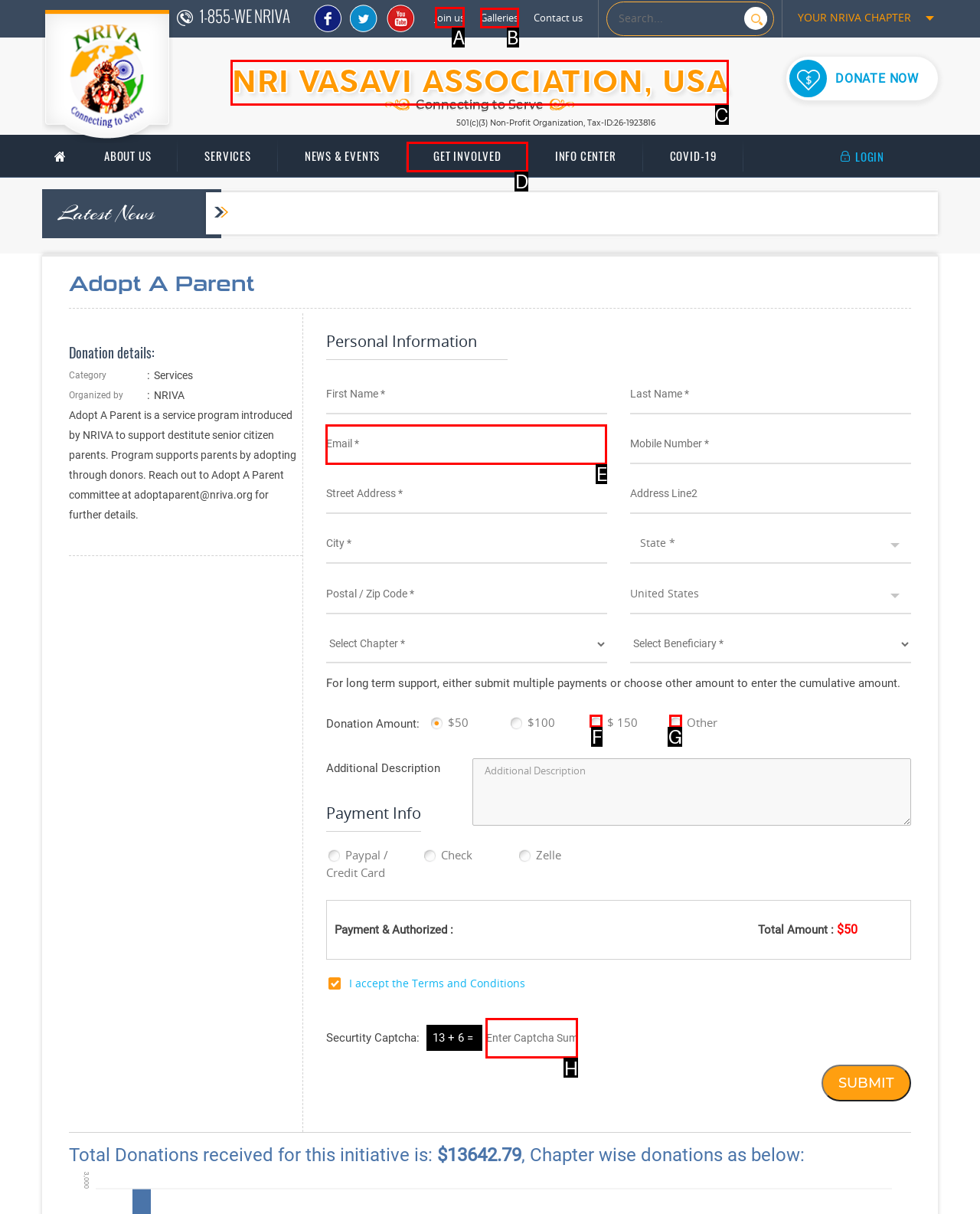Select the UI element that should be clicked to execute the following task: Click on Join us
Provide the letter of the correct choice from the given options.

A